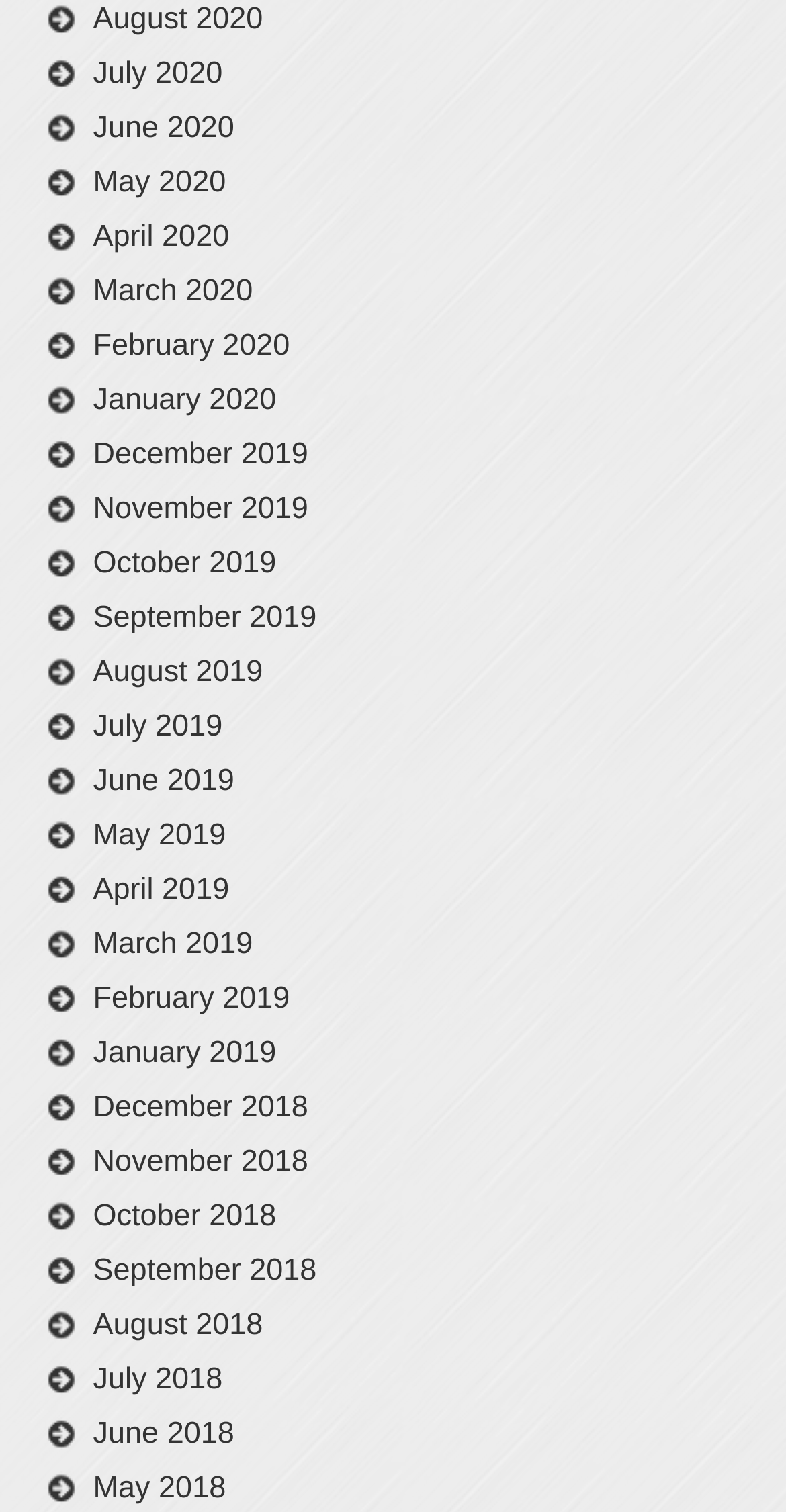How many months are listed in 2020?
Utilize the image to construct a detailed and well-explained answer.

I counted the number of links with '2020' in their text and found that there are 12 months listed in 2020, from January to December.